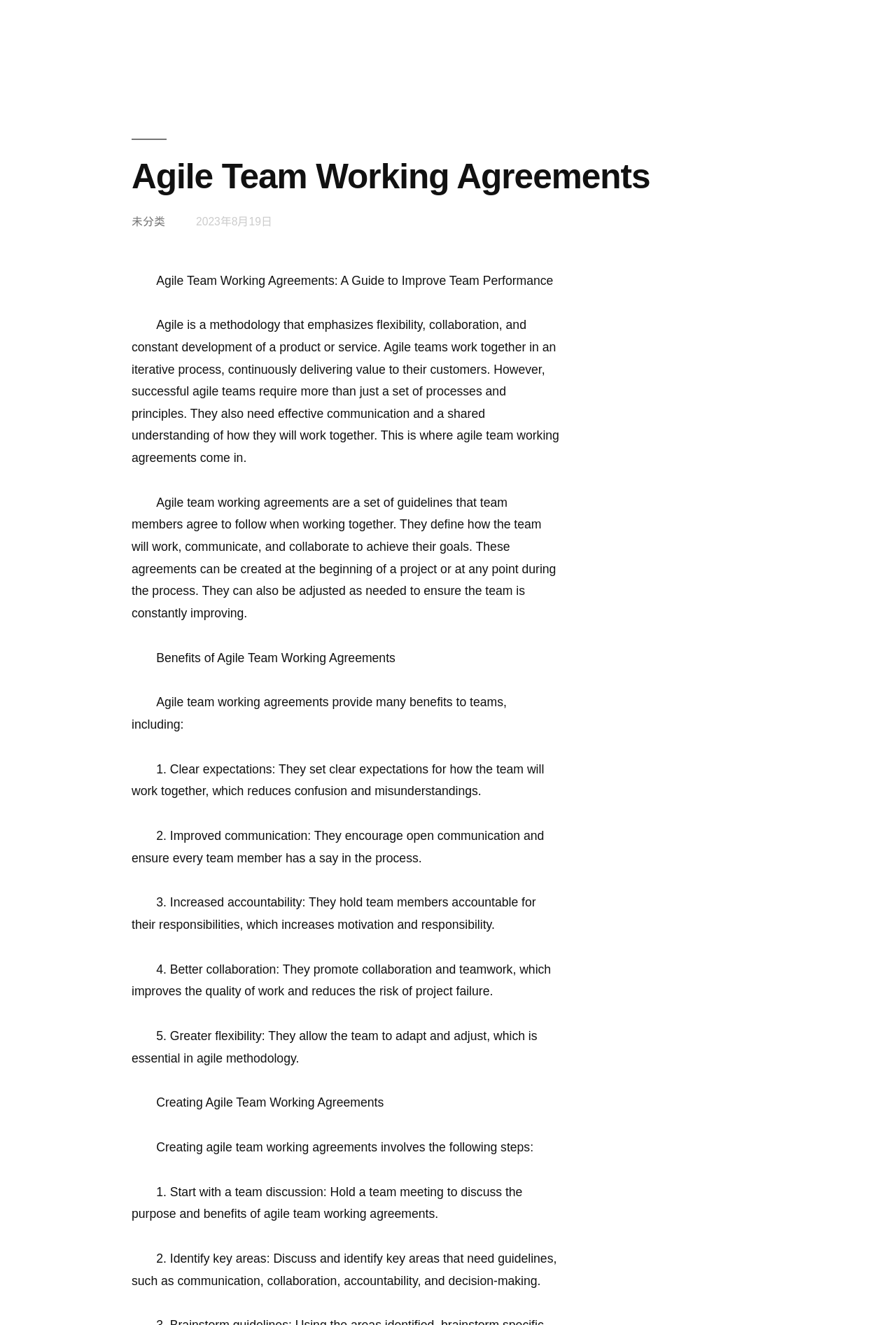Determine the bounding box coordinates of the UI element described below. Use the format (top-left x, top-left y, bottom-right x, bottom-right y) with floating point numbers between 0 and 1: 2023年8月19日

[0.219, 0.163, 0.304, 0.172]